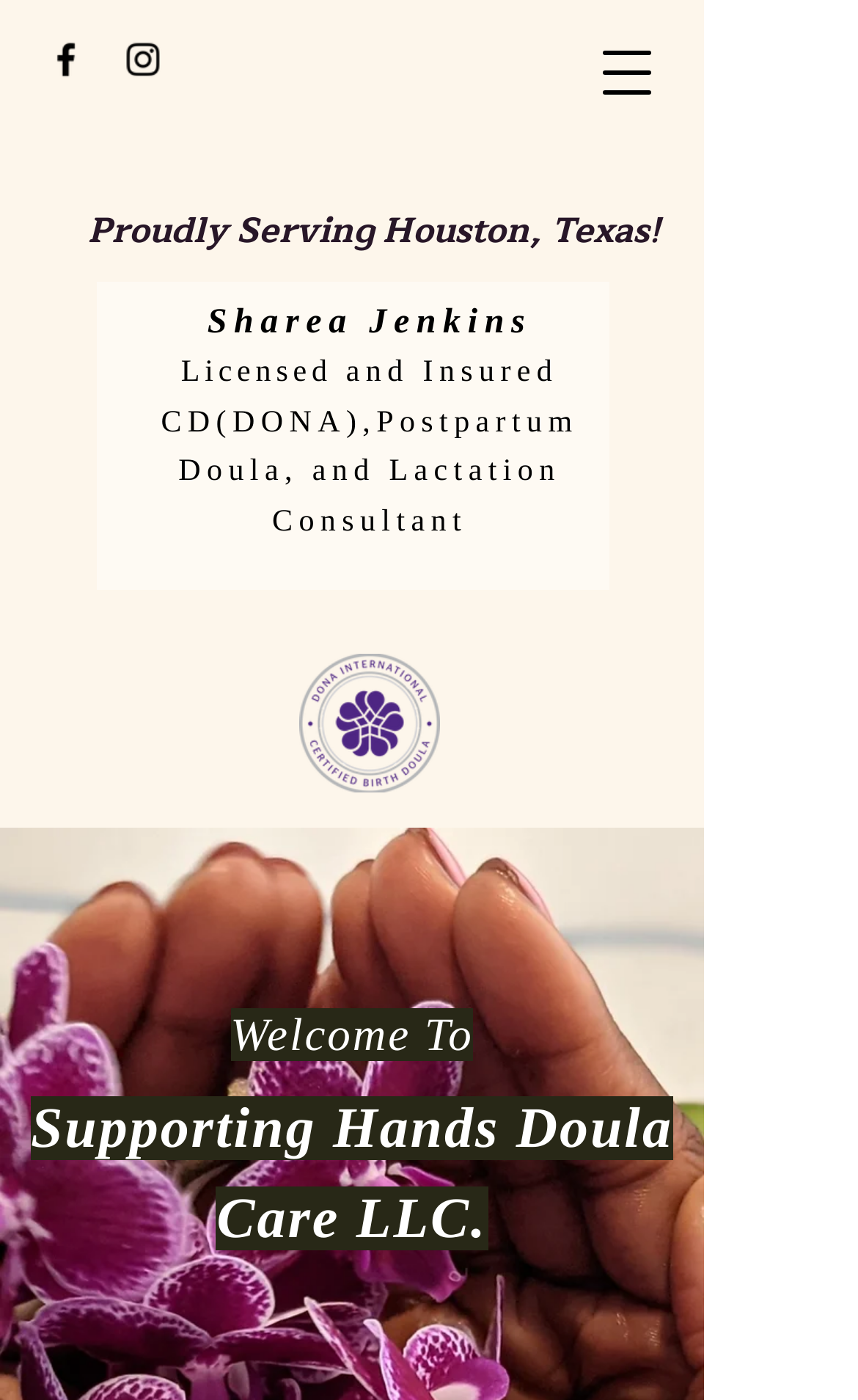What is the certification of Sharea Jenkins?
Please give a well-detailed answer to the question.

The webpage mentions Sharea Jenkins as a Licensed and Insured CD(DONA), Postpartum Doula, and Lactation Consultant, which indicates that her certification is CD(DONA).